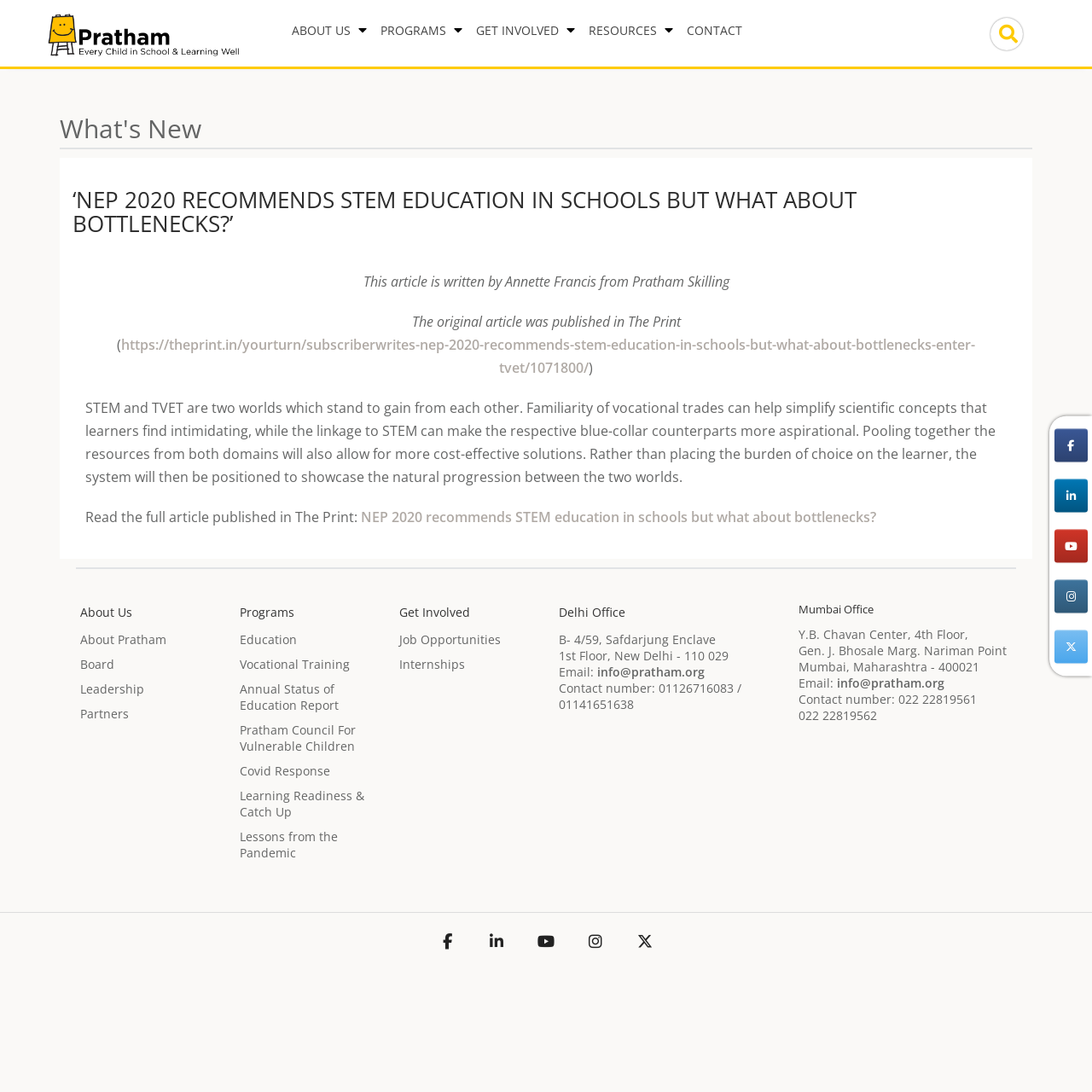What is the original publication of the article?
Using the image provided, answer with just one word or phrase.

The Print